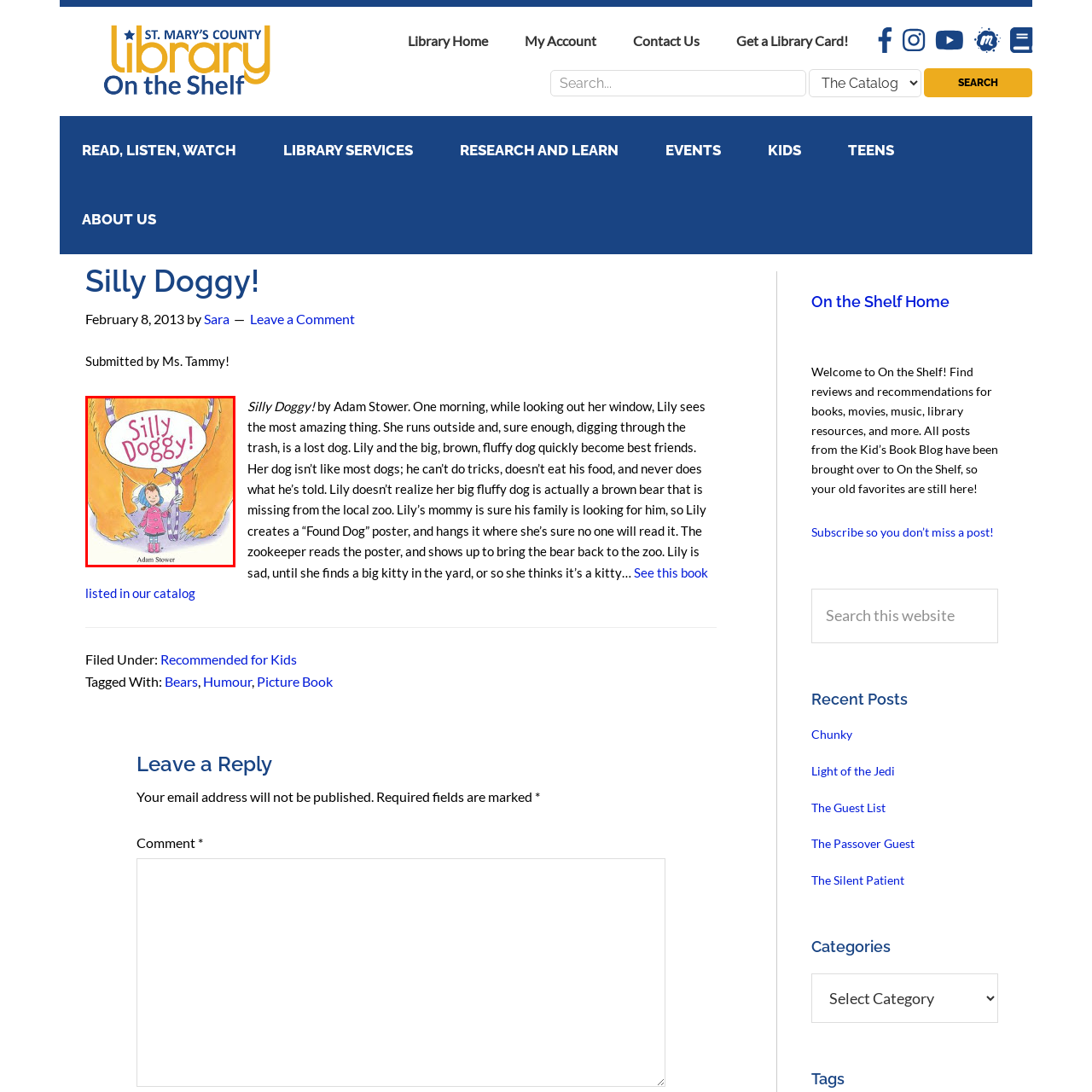Offer a comprehensive description of the image enclosed by the red box.

The image showcases the cover of the children's book "Silly Doggy!" by Adam Stower. The charming illustration features a young girl in a bright pink coat holding a leash, seemingly dwarfed by a large, fluffy dog that stands beside her. The dog, with its vibrant yellow fur, provides a playful contrast to the girl’s attire. Above them, in bold, playful lettering, the title "Silly Doggy!" captures the whimsical spirit of the story. This delightful cover hints at the humorous adventures within, where appearances can be deceiving, as the story involves a dog that is not quite what it seems.